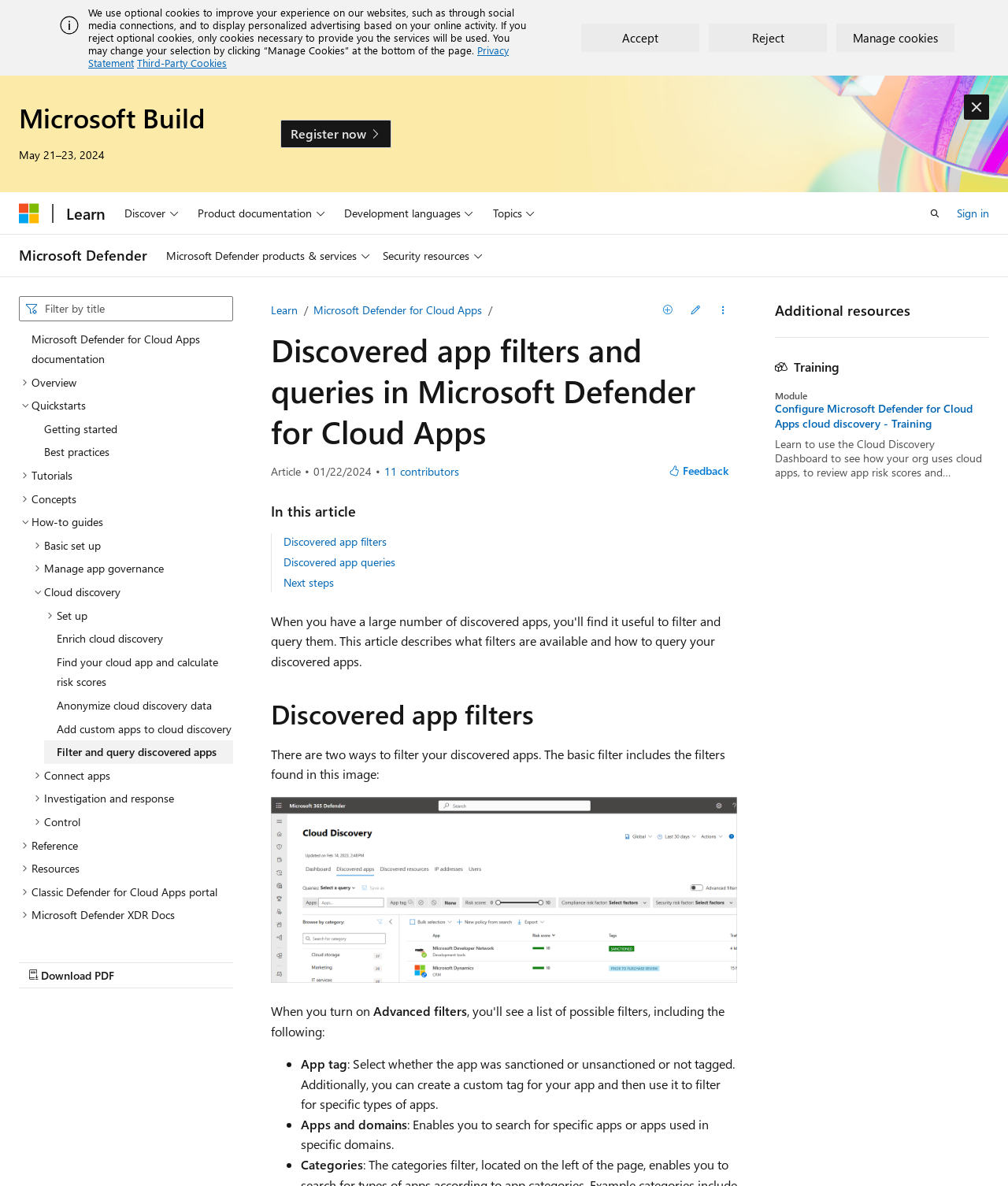What is the purpose of the 'Cloud discovery' feature?
Respond with a short answer, either a single word or a phrase, based on the image.

To set up and enrich cloud discovery